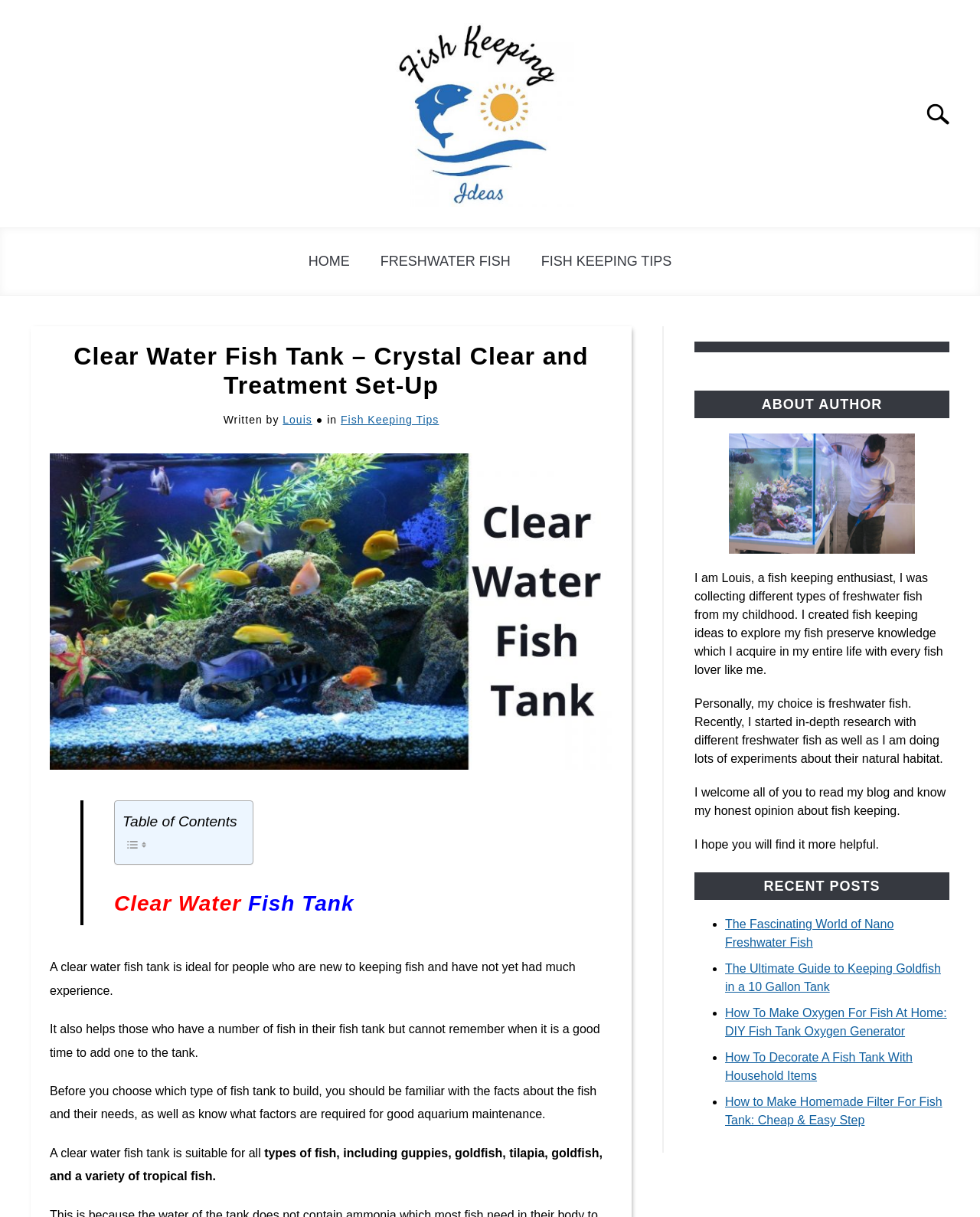Pinpoint the bounding box coordinates of the area that should be clicked to complete the following instruction: "Learn about the author". The coordinates must be given as four float numbers between 0 and 1, i.e., [left, top, right, bottom].

[0.709, 0.321, 0.969, 0.344]